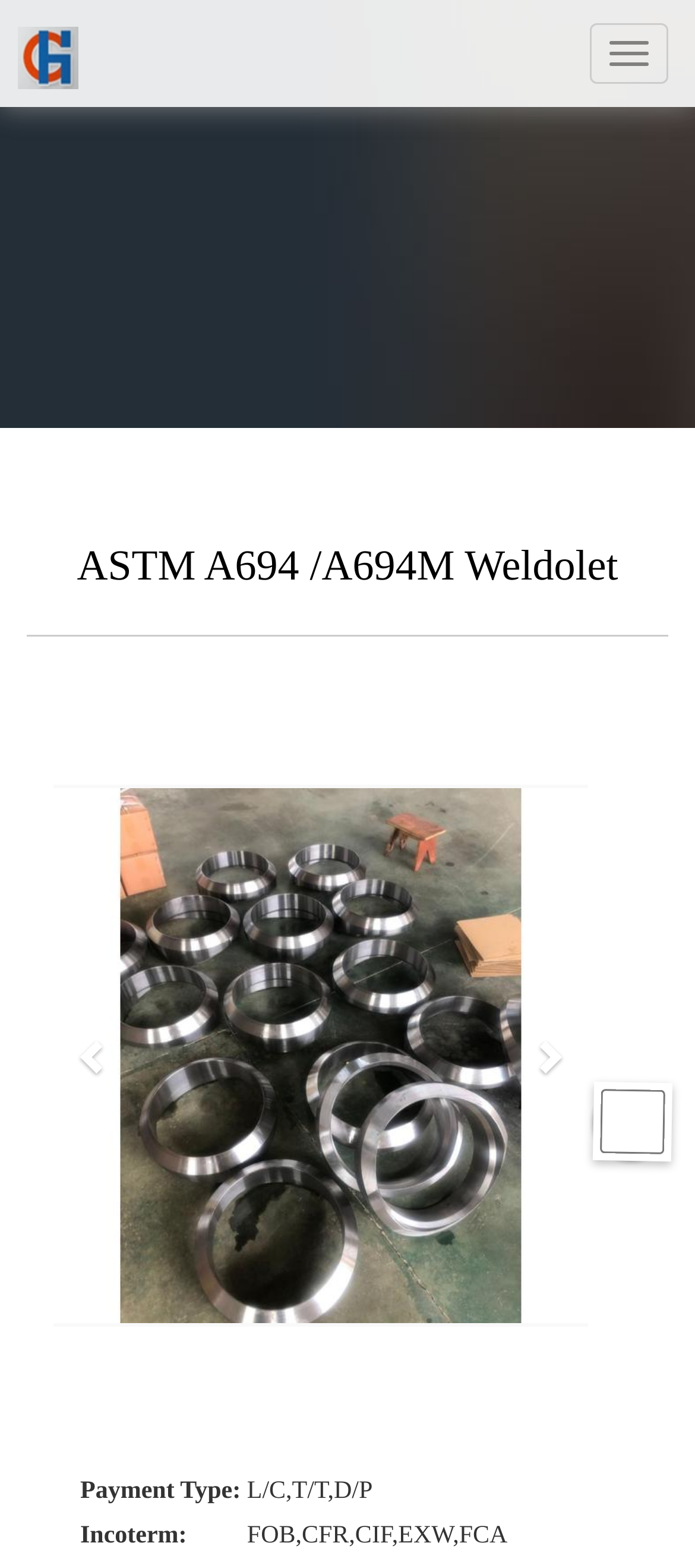By analyzing the image, answer the following question with a detailed response: How many social media links are there?

There are four social media links which are located at the bottom of the webpage, each represented by an image element.